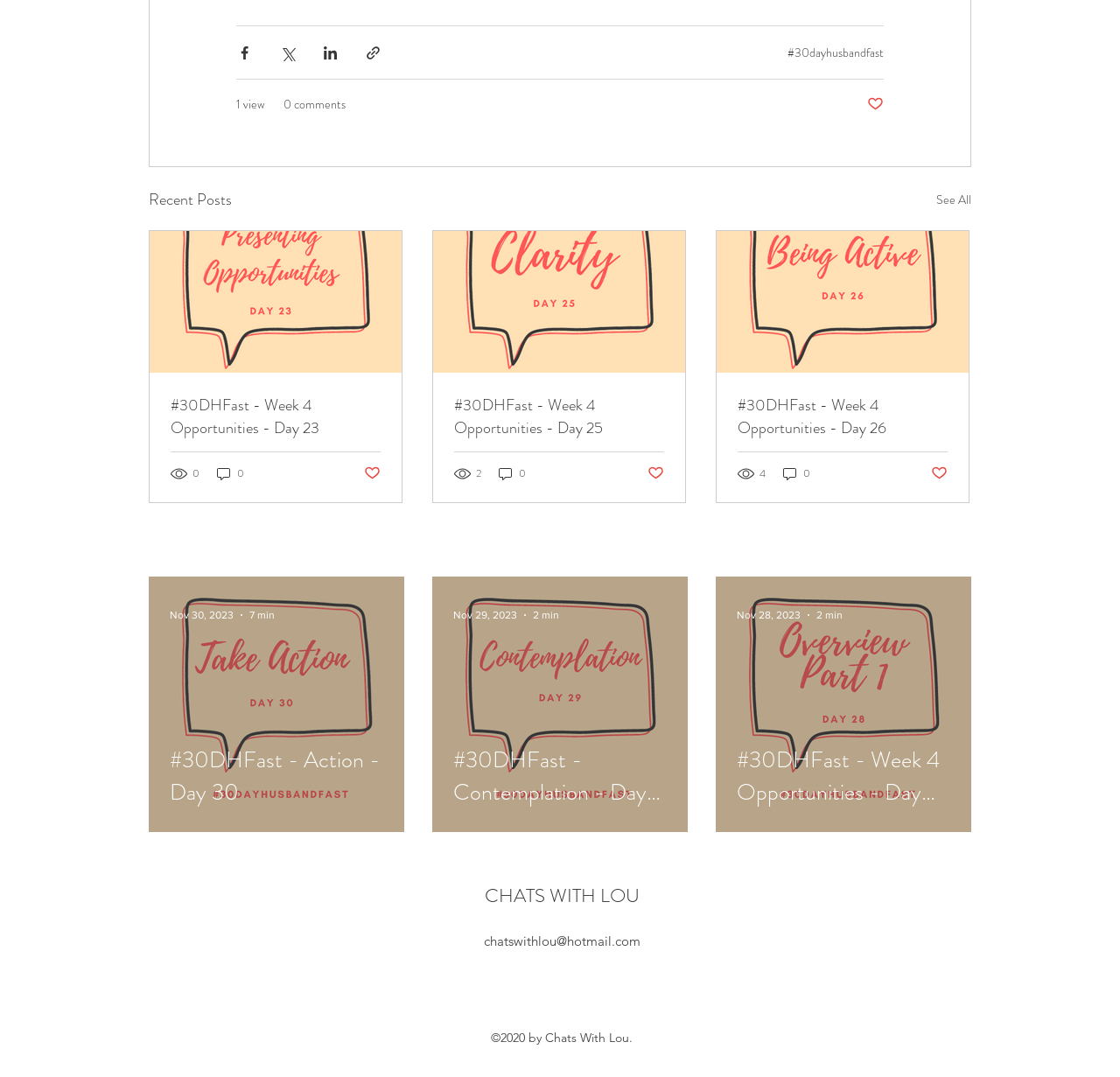Determine the bounding box coordinates of the clickable element to complete this instruction: "Check recent posts". Provide the coordinates in the format of four float numbers between 0 and 1, [left, top, right, bottom].

[0.133, 0.174, 0.207, 0.198]